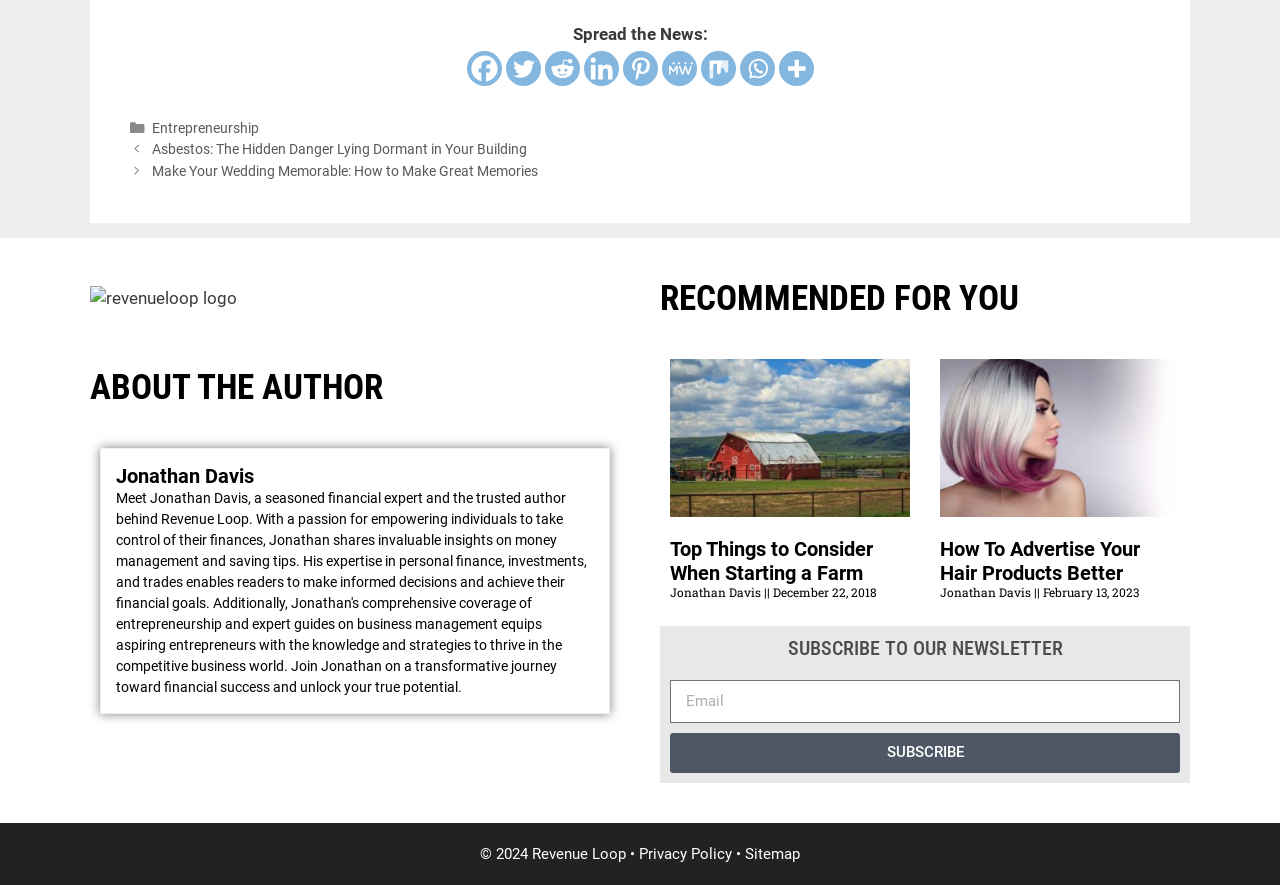What is the purpose of the 'SUBSCRIBE TO OUR NEWSLETTER' section?
Utilize the information in the image to give a detailed answer to the question.

The 'SUBSCRIBE TO OUR NEWSLETTER' section contains a textbox for entering an email address and a 'SUBSCRIBE' button, indicating that the purpose of this section is to allow users to subscribe to the newsletter.